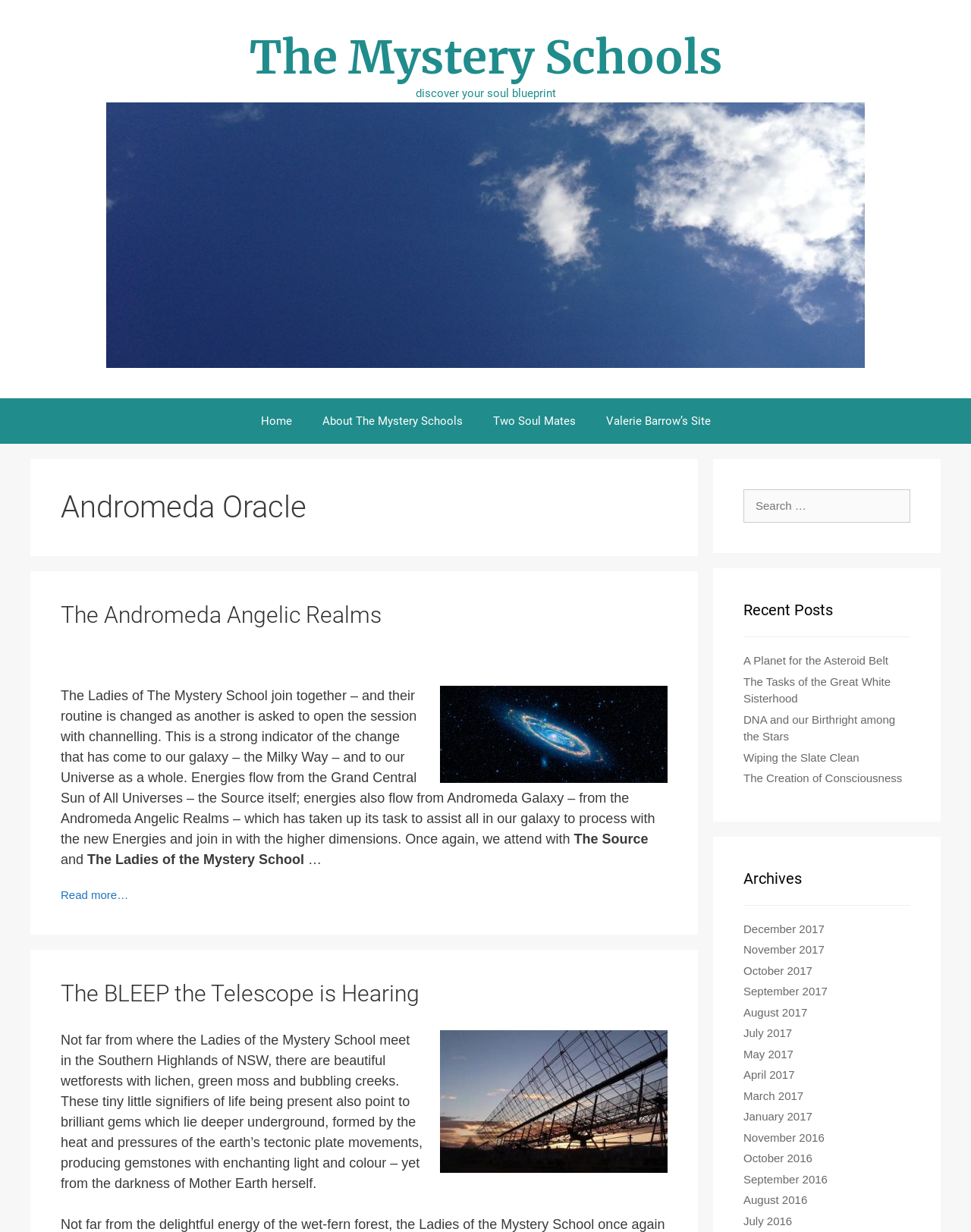Give a one-word or phrase response to the following question: What is the topic of the first article?

The Andromeda Angelic Realms